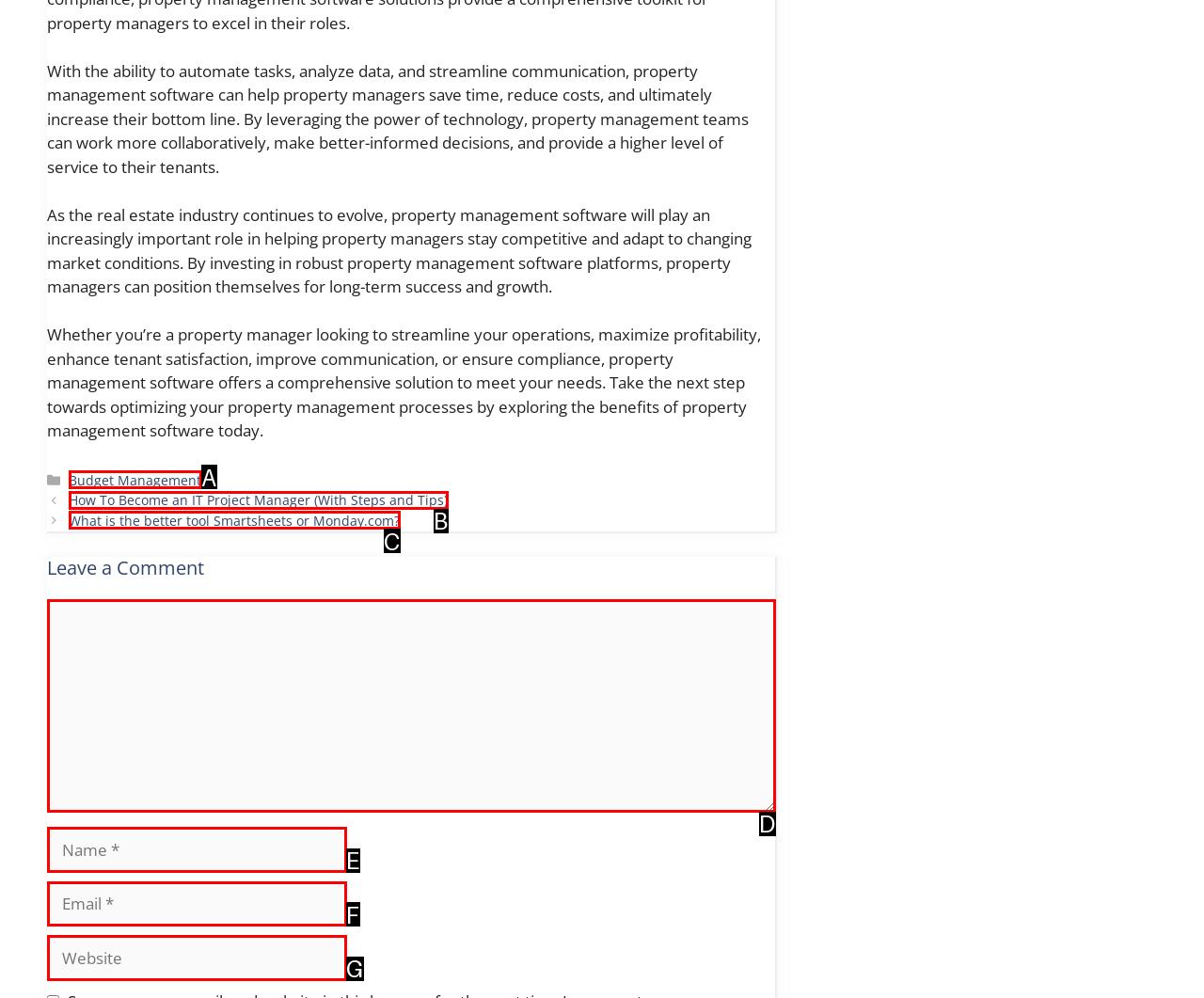Look at the description: parent_node: Comment name="email" placeholder="Email *"
Determine the letter of the matching UI element from the given choices.

F